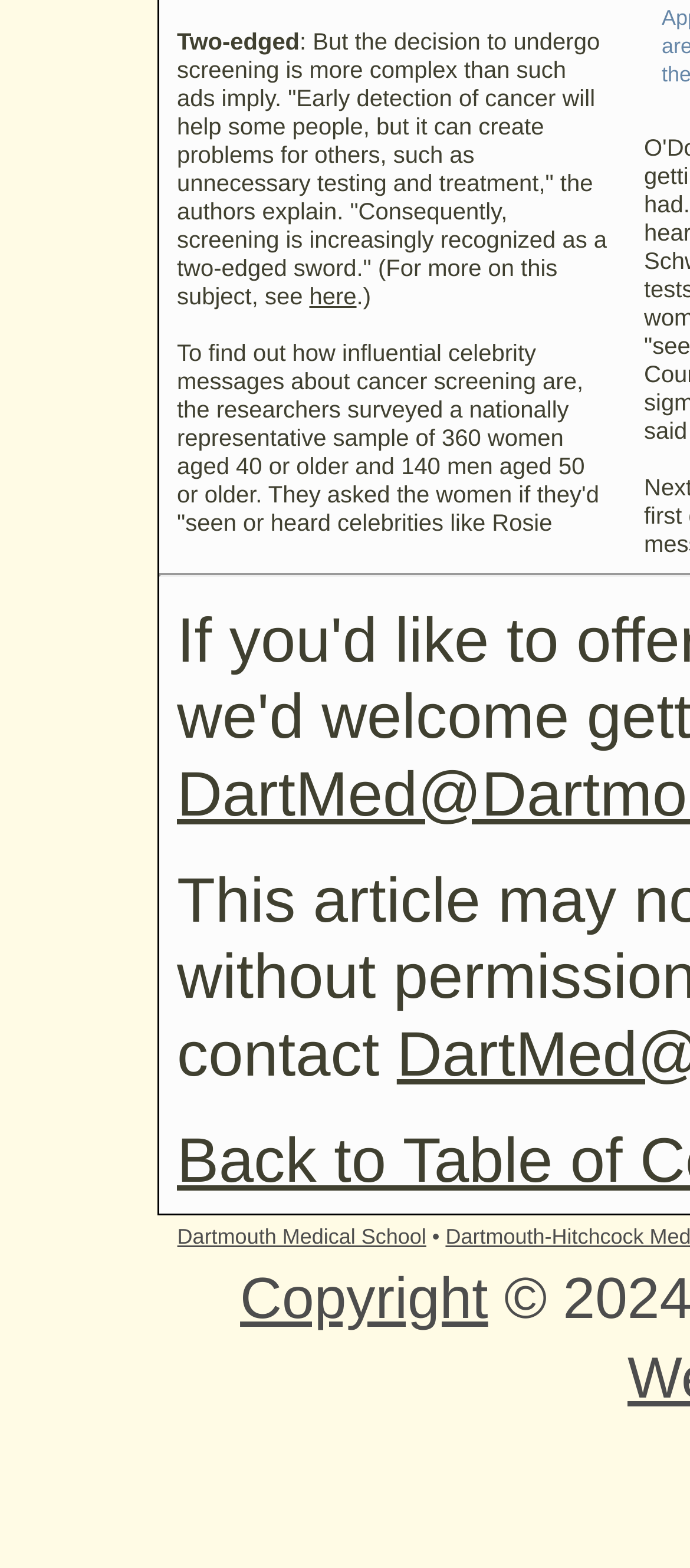Identify the bounding box for the UI element that is described as follows: "Dartmouth Medical School".

[0.257, 0.781, 0.618, 0.797]